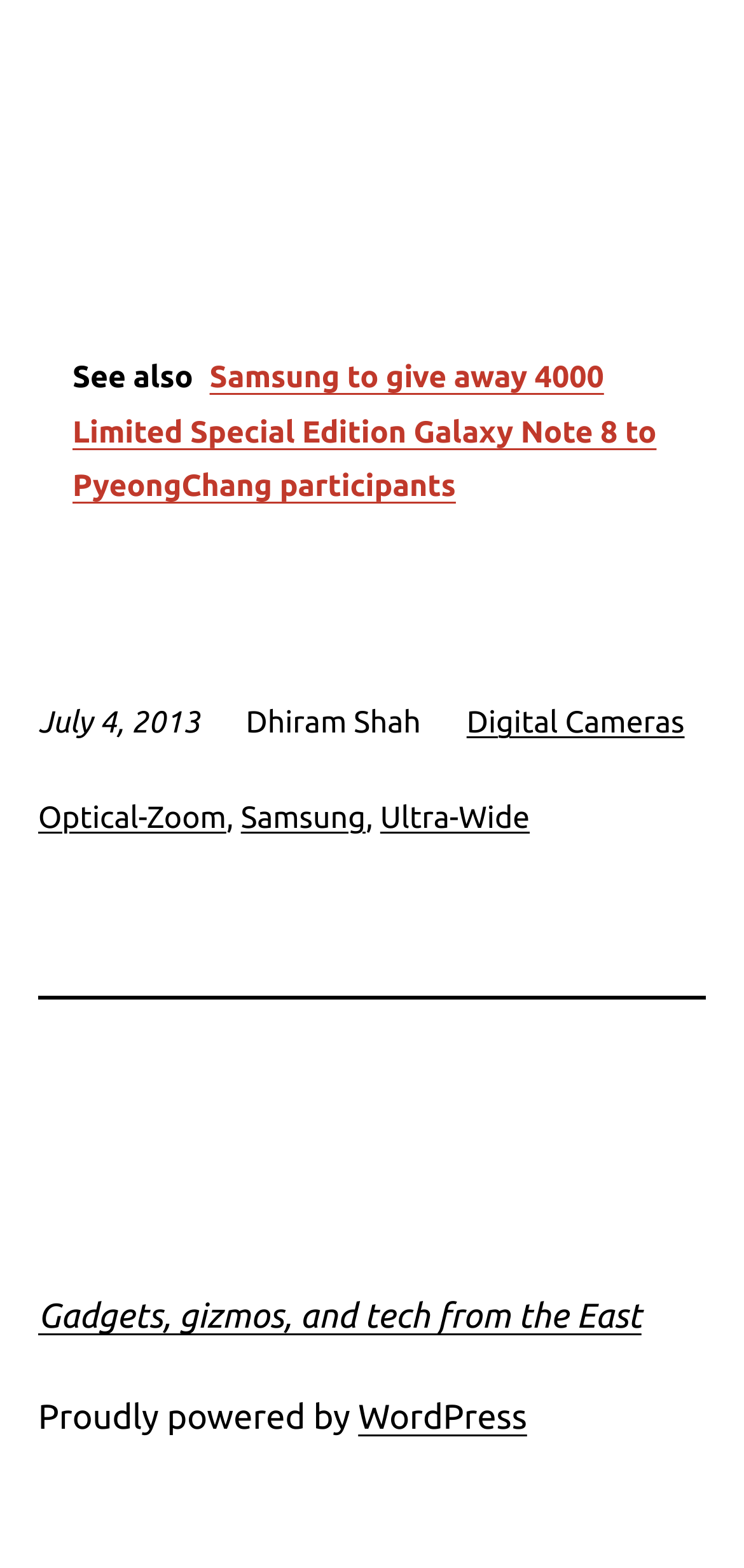Given the element description: "WordPress", predict the bounding box coordinates of the UI element it refers to, using four float numbers between 0 and 1, i.e., [left, top, right, bottom].

[0.481, 0.892, 0.708, 0.916]